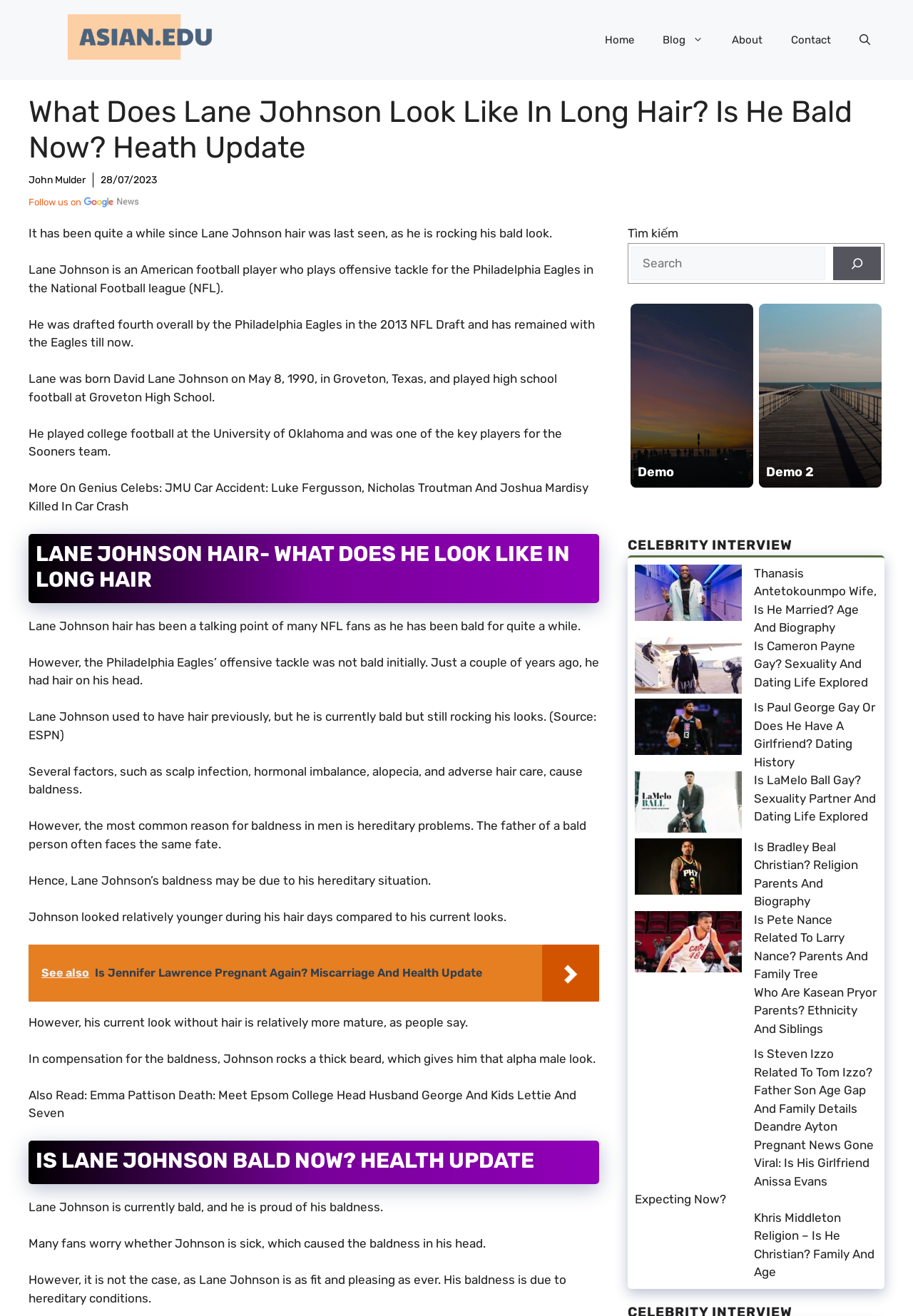Based on the provided description, "Follow us on", find the bounding box of the corresponding UI element in the screenshot.

[0.031, 0.15, 0.153, 0.158]